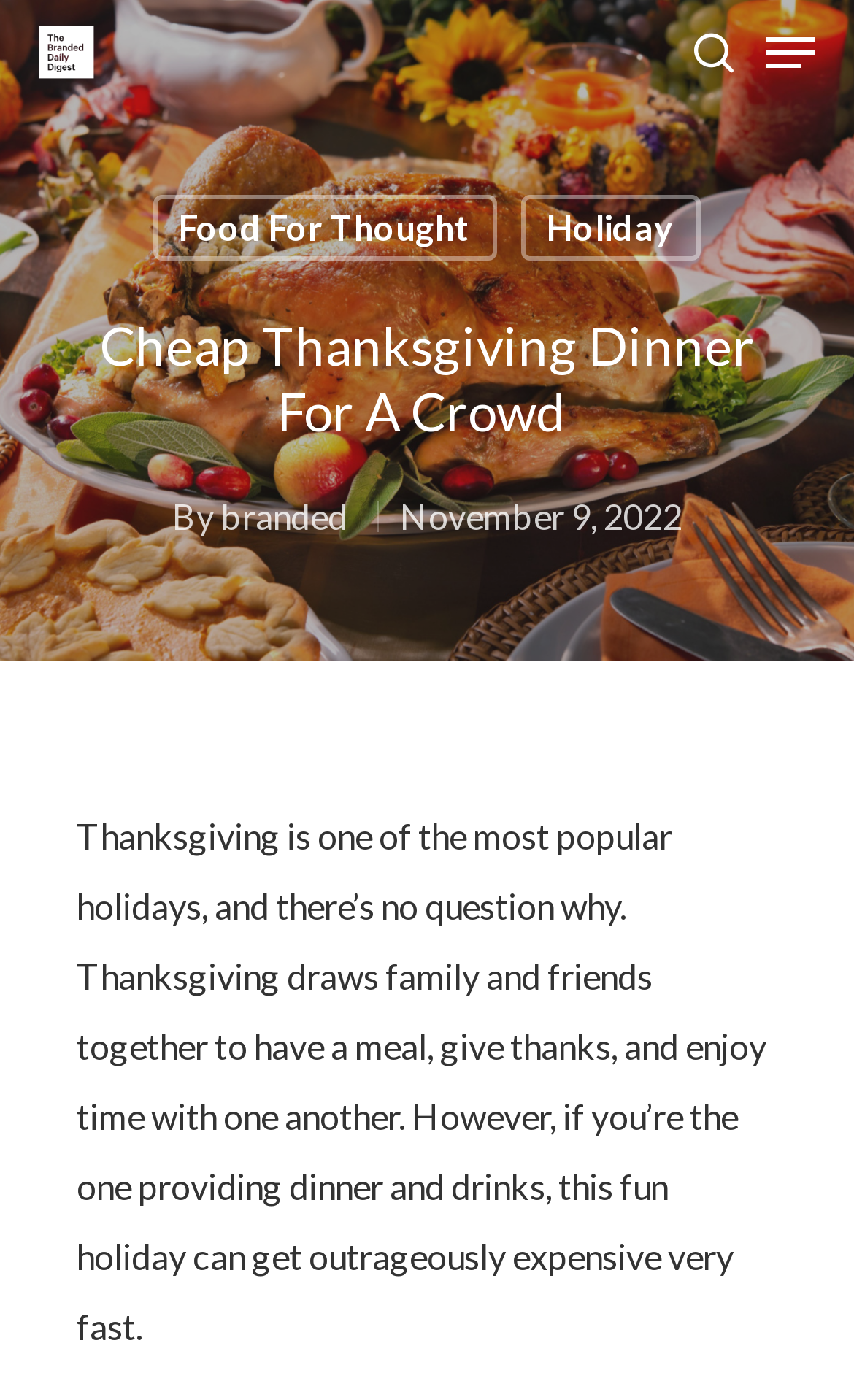Identify the bounding box coordinates for the element that needs to be clicked to fulfill this instruction: "read the article". Provide the coordinates in the format of four float numbers between 0 and 1: [left, top, right, bottom].

[0.09, 0.582, 0.897, 0.962]